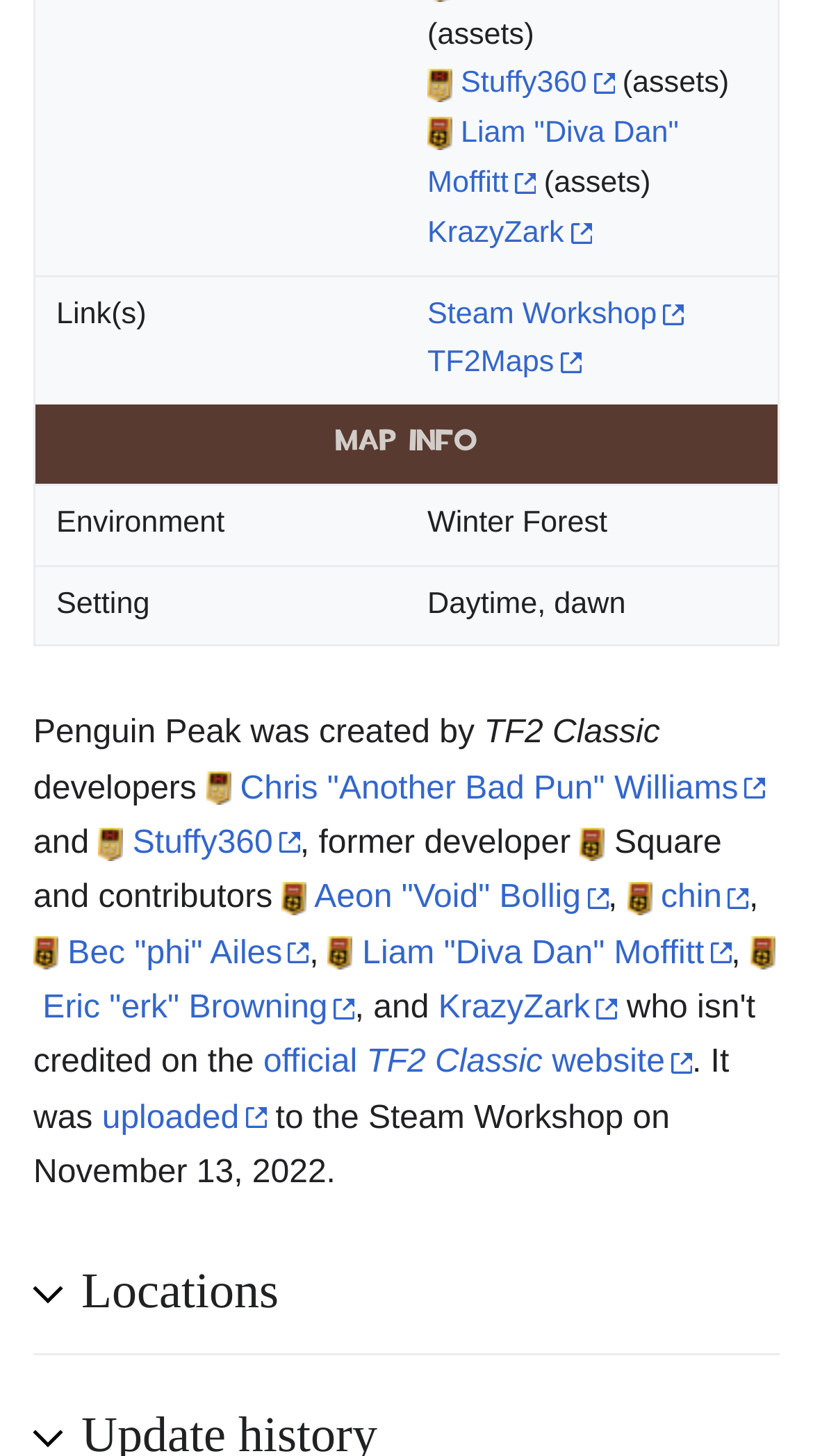Give a concise answer of one word or phrase to the question: 
Where was the map uploaded?

Steam Workshop